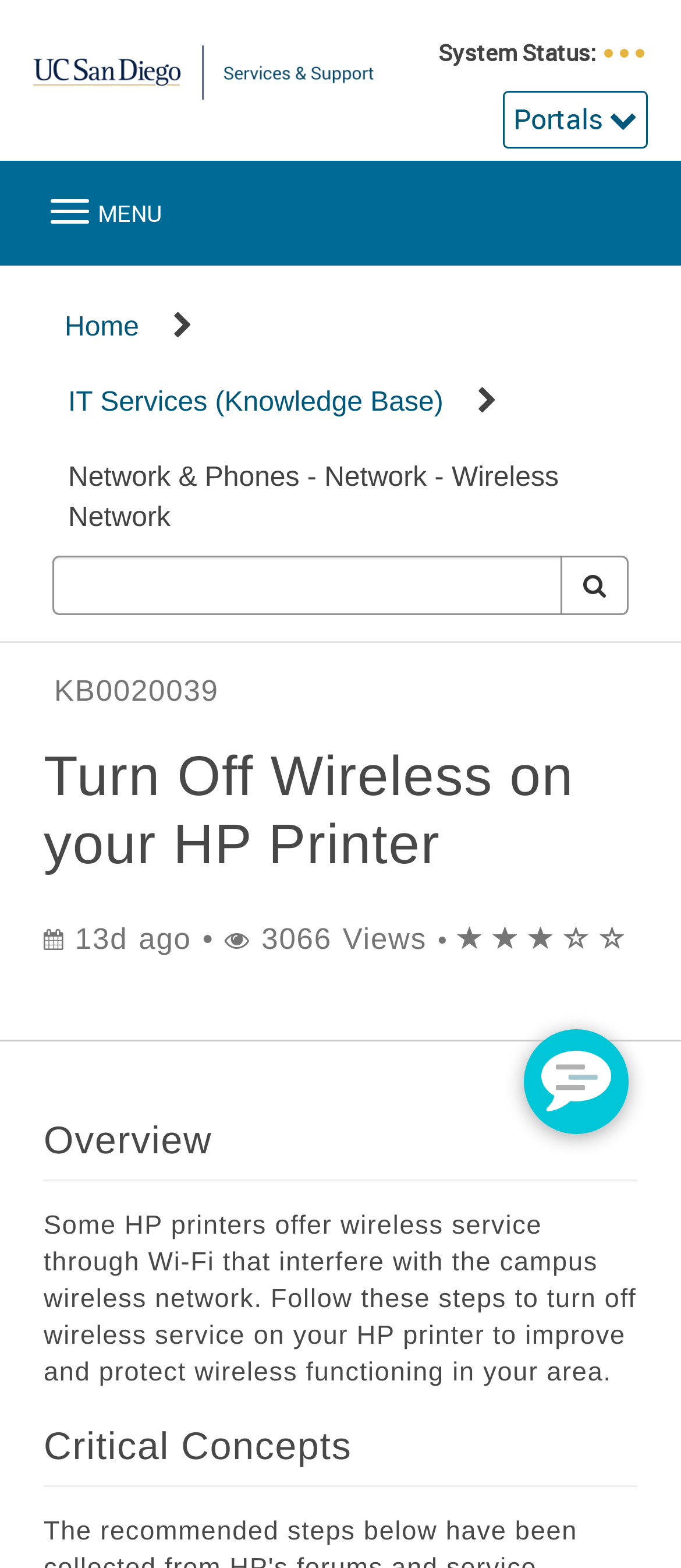Locate the bounding box coordinates of the clickable area needed to fulfill the instruction: "Search for something".

[0.077, 0.355, 0.826, 0.393]